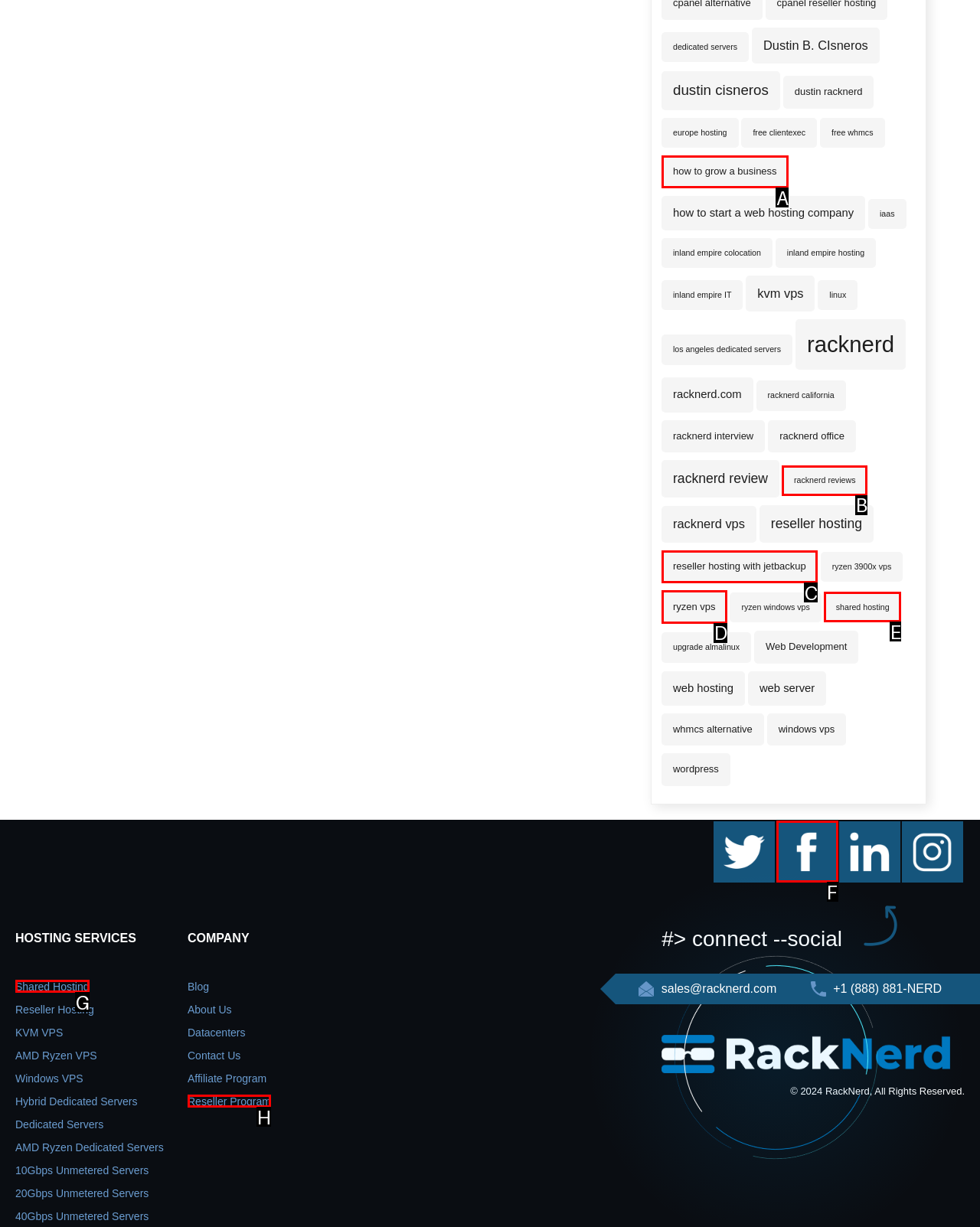Find the HTML element that corresponds to the description: how to grow a business. Indicate your selection by the letter of the appropriate option.

A